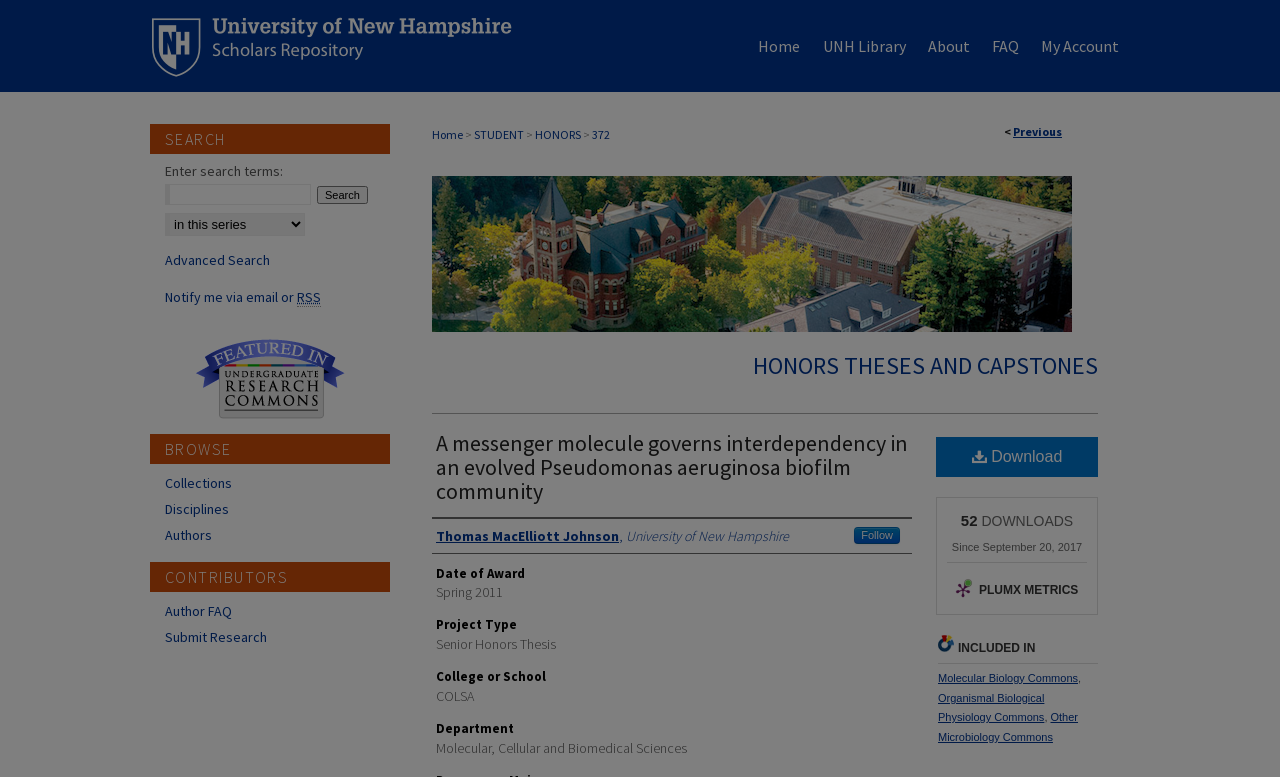Determine the bounding box coordinates for the area that needs to be clicked to fulfill this task: "Download the thesis". The coordinates must be given as four float numbers between 0 and 1, i.e., [left, top, right, bottom].

[0.731, 0.562, 0.858, 0.614]